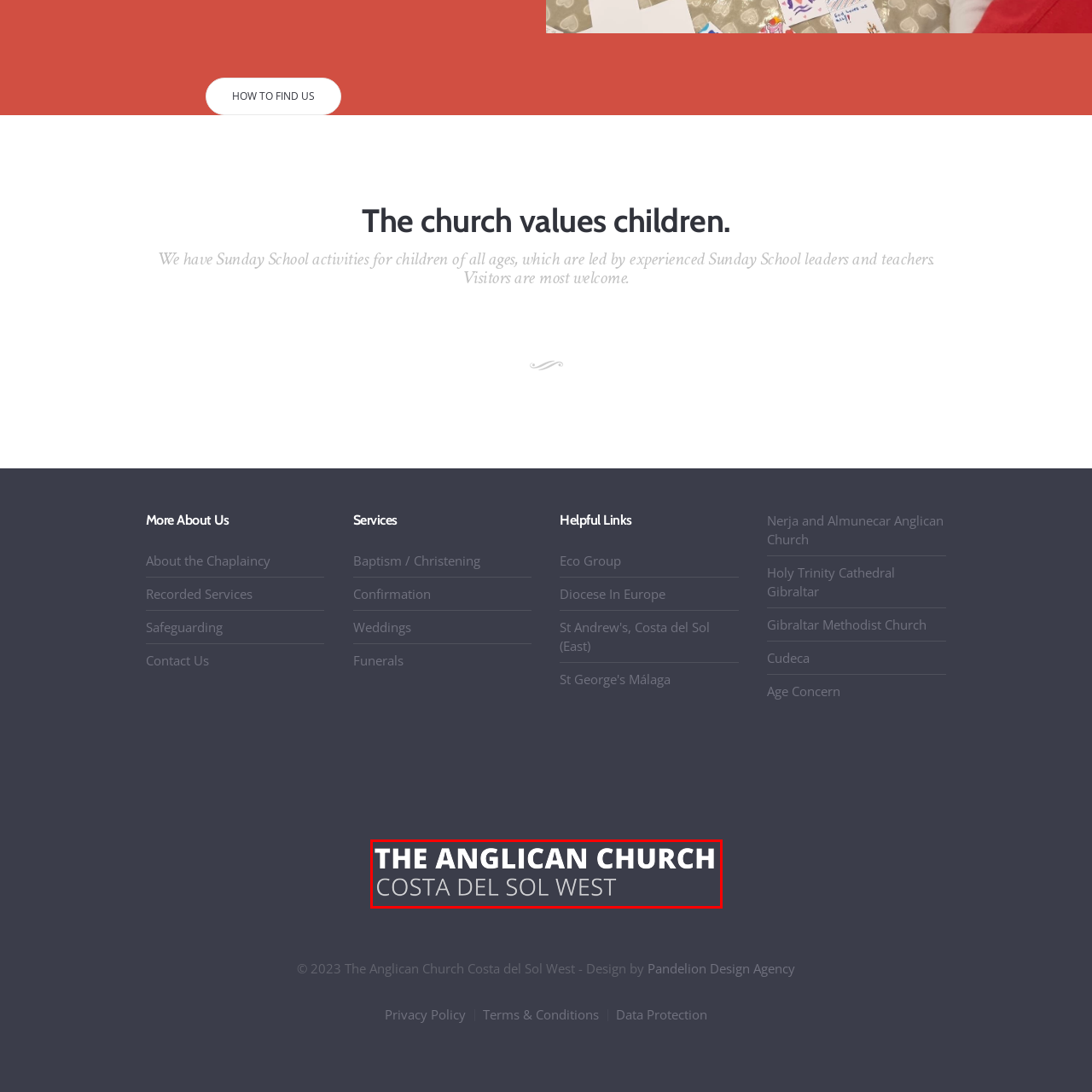Provide a detailed account of the visual content within the red-outlined section of the image.

The image prominently displays the name "THE ANGLICAN CHURCH" followed by "COSTA DEL SOL WEST," presented in bold, white lettering against a dark grey background. This striking design signifies the identity of the church and its location, indicating it as a place of worship within the Costa del Sol region. The clarity and simplicity of the font enhance the visibility and prominence of the church's name, making it easily recognizable to both locals and visitors. This image serves as a key visual representation of the Anglican Church, inviting all who view it to learn more about its community and services.